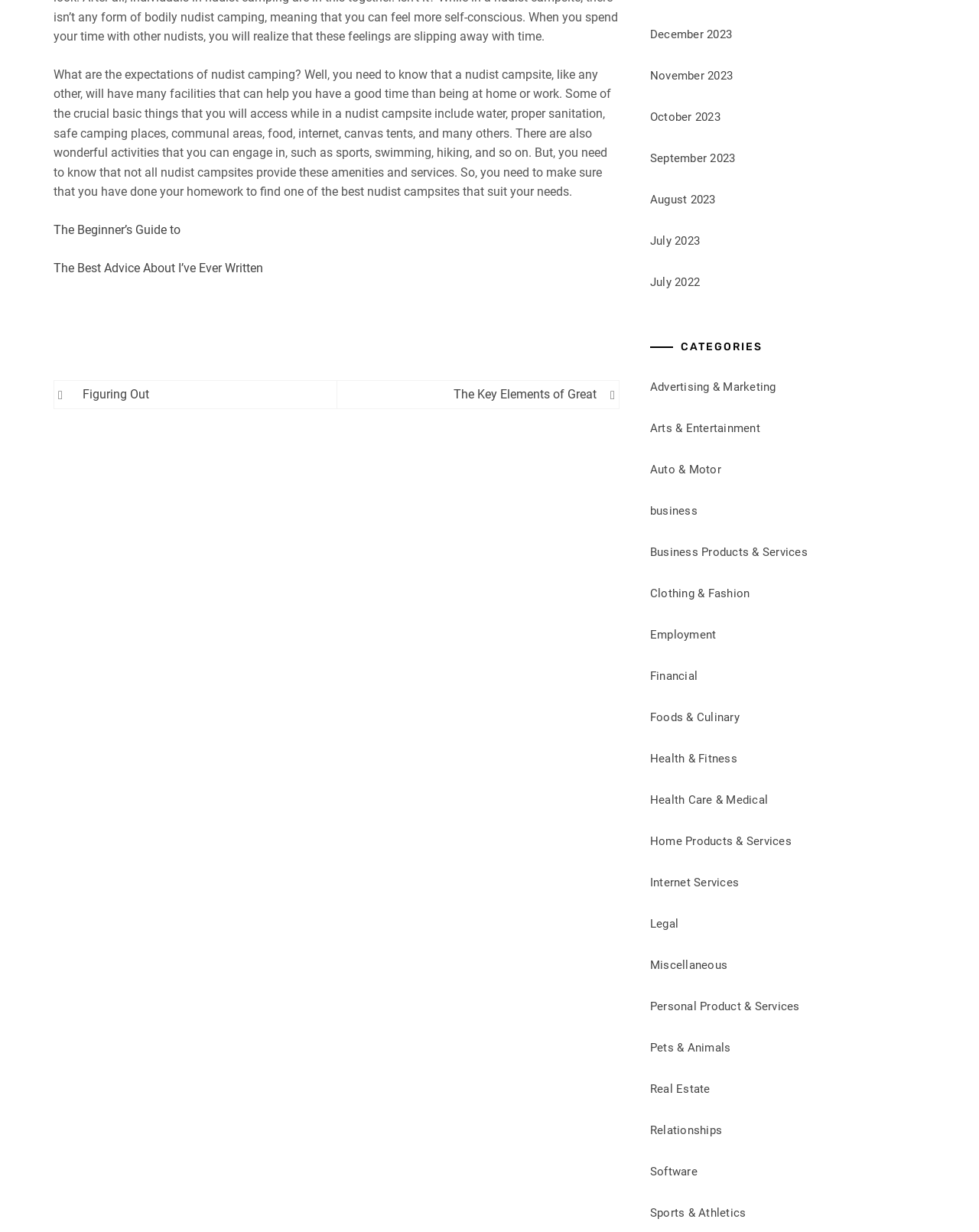Identify the bounding box coordinates of the element to click to follow this instruction: 'View posts'. Ensure the coordinates are four float values between 0 and 1, provided as [left, top, right, bottom].

[0.055, 0.309, 0.633, 0.332]